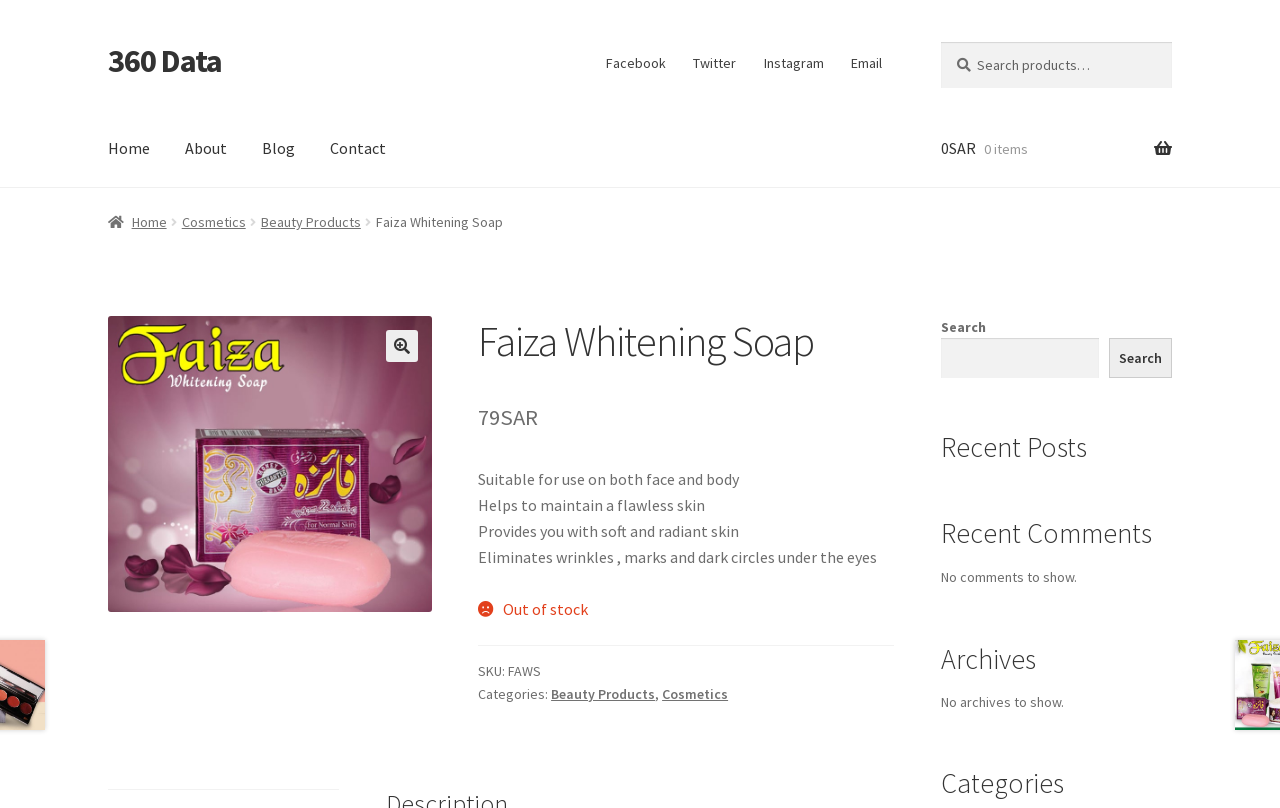Using the element description: "0SAR 0 items", determine the bounding box coordinates for the specified UI element. The coordinates should be four float numbers between 0 and 1, [left, top, right, bottom].

[0.735, 0.136, 0.916, 0.232]